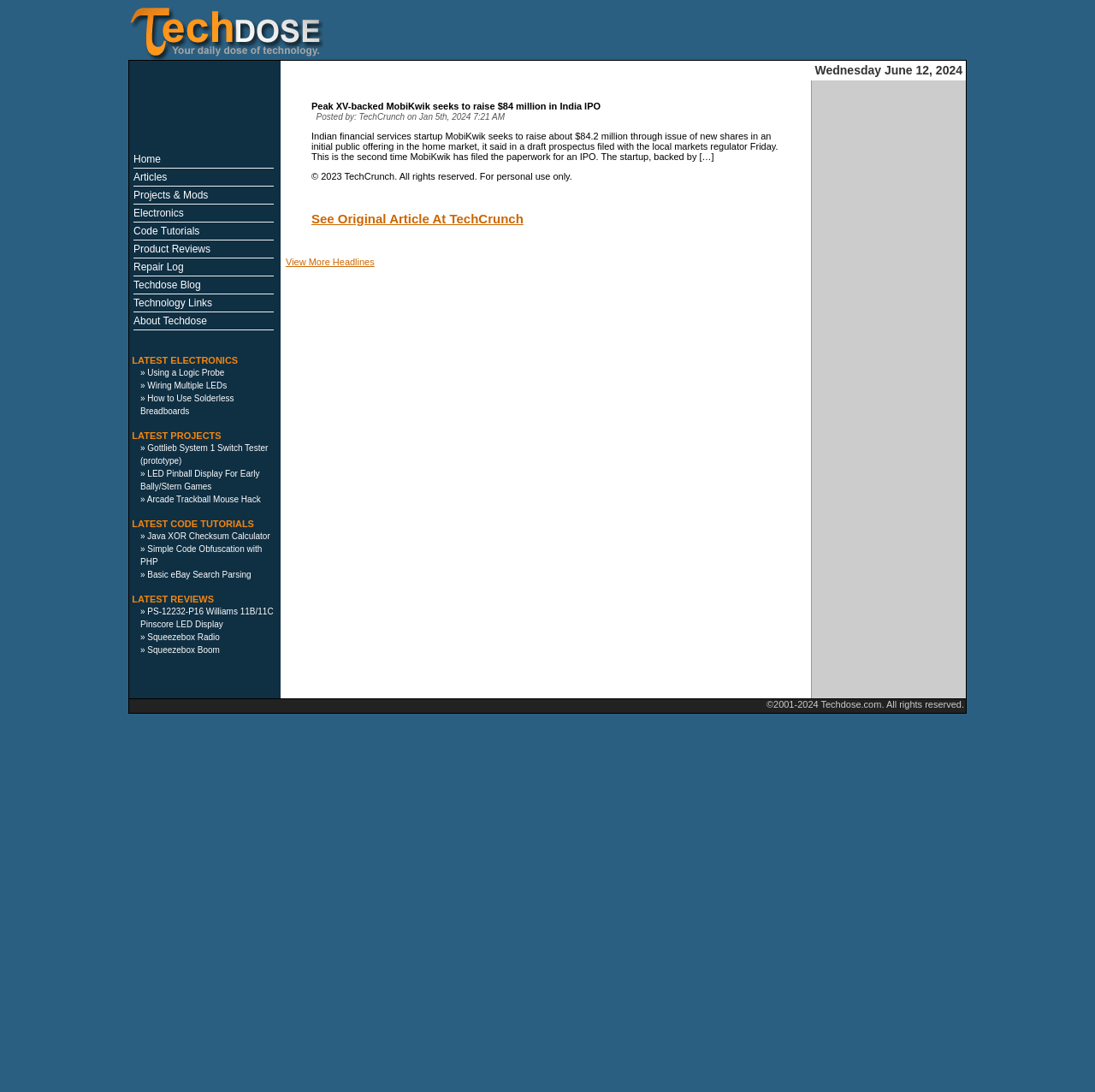What is the date of the latest article?
Answer with a single word or phrase by referring to the visual content.

Wednesday June 12, 2024